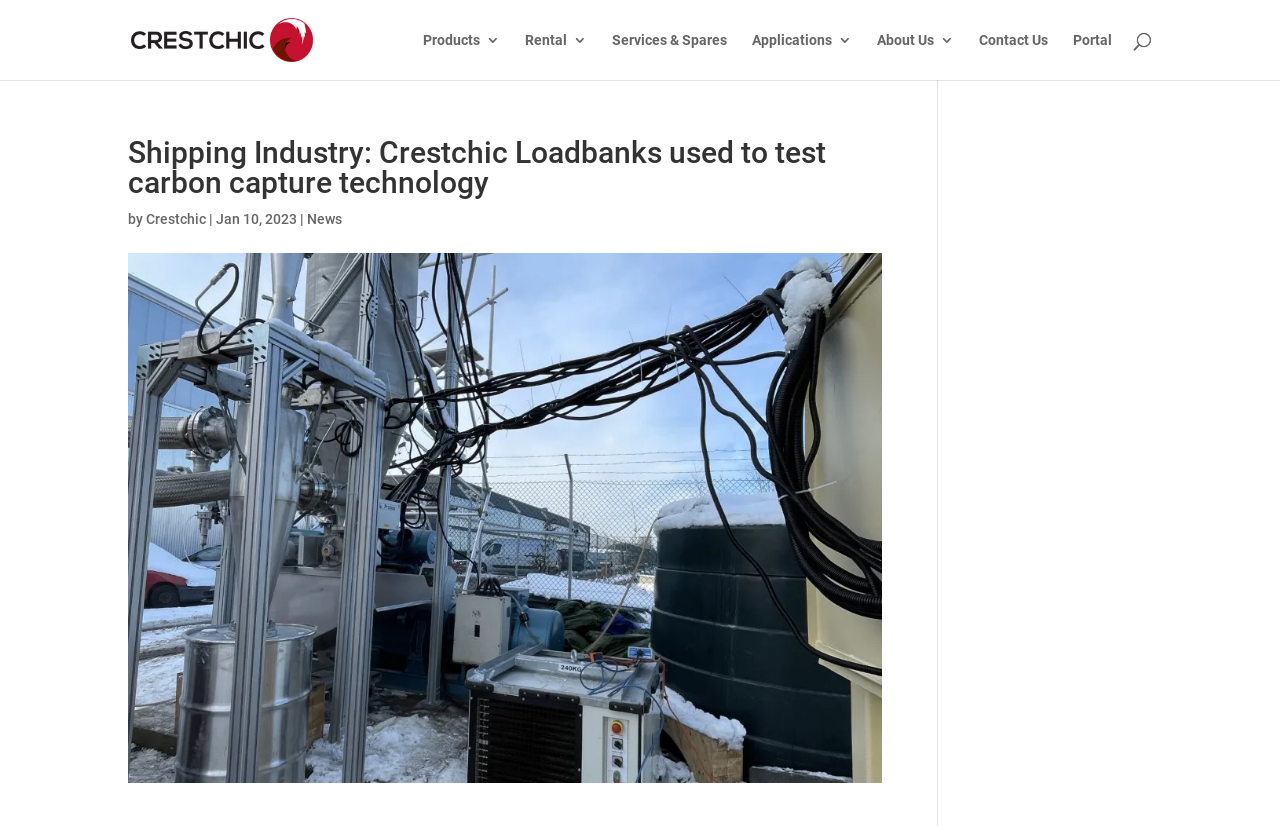Kindly respond to the following question with a single word or a brief phrase: 
What is the date of the news article?

Jan 10, 2023